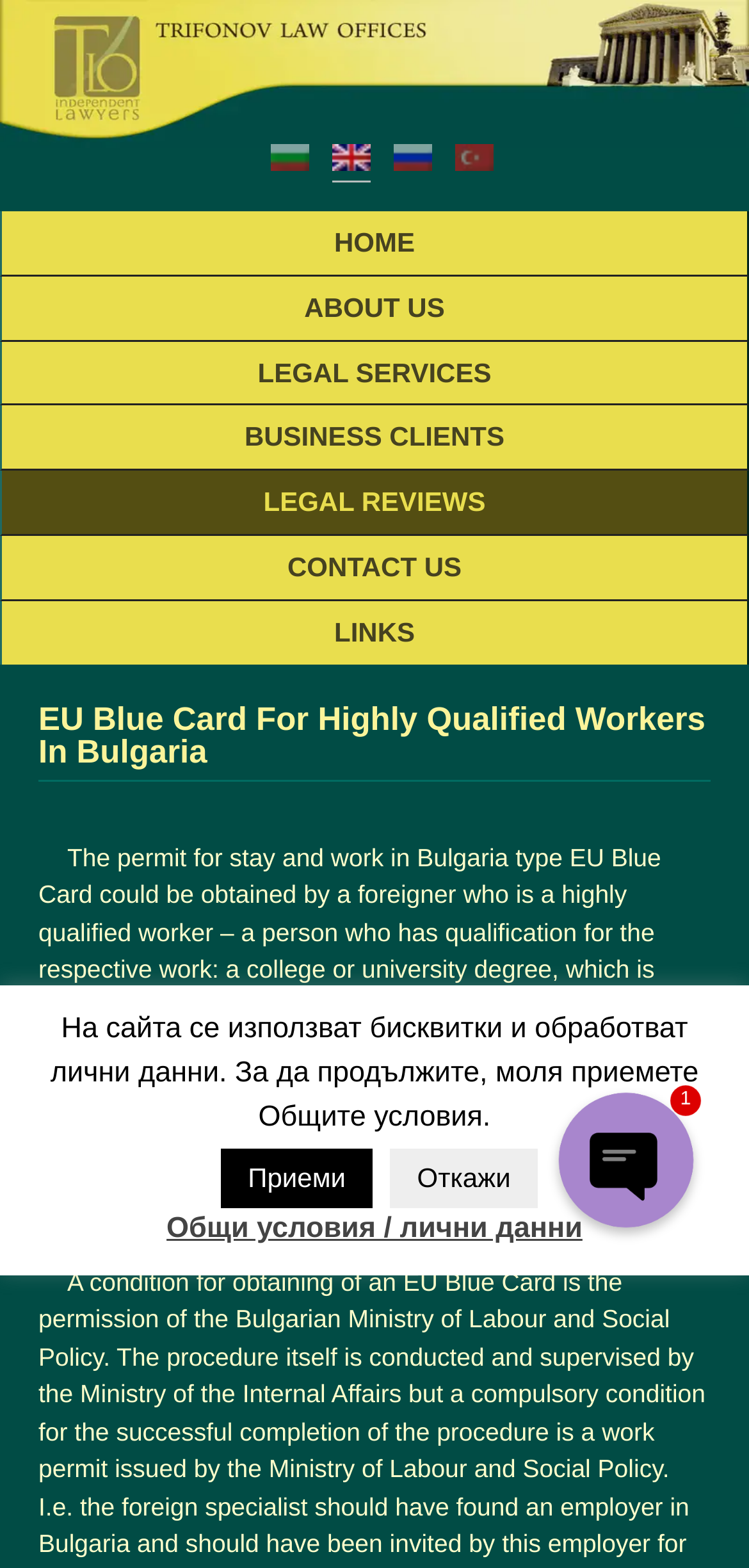Answer the following query with a single word or phrase:
What languages are available on the website?

Bulgarian, English, Russian, Turkish